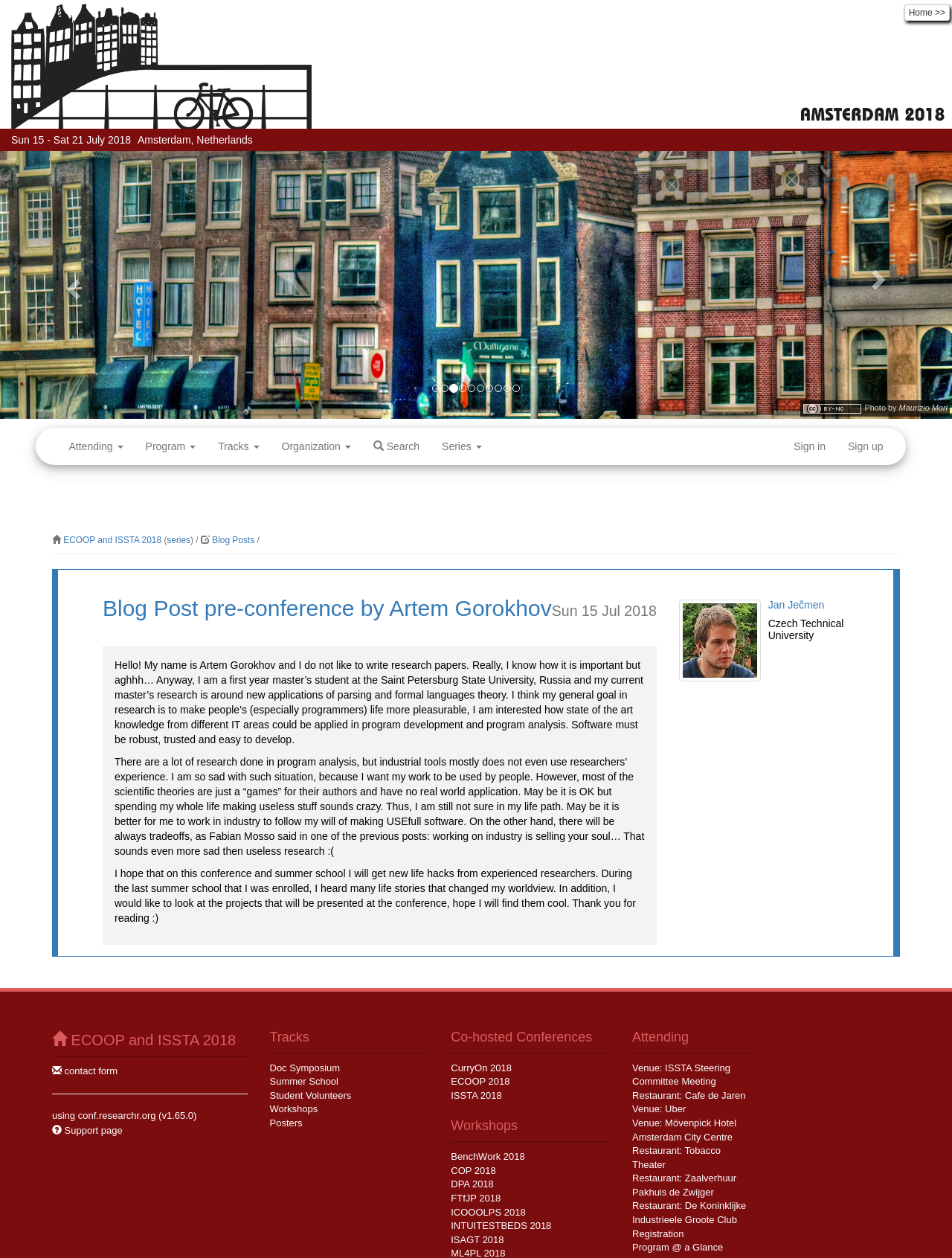From the given element description: "v1.65.0", find the bounding box for the UI element. Provide the coordinates as four float numbers between 0 and 1, in the order [left, top, right, bottom].

[0.17, 0.882, 0.203, 0.891]